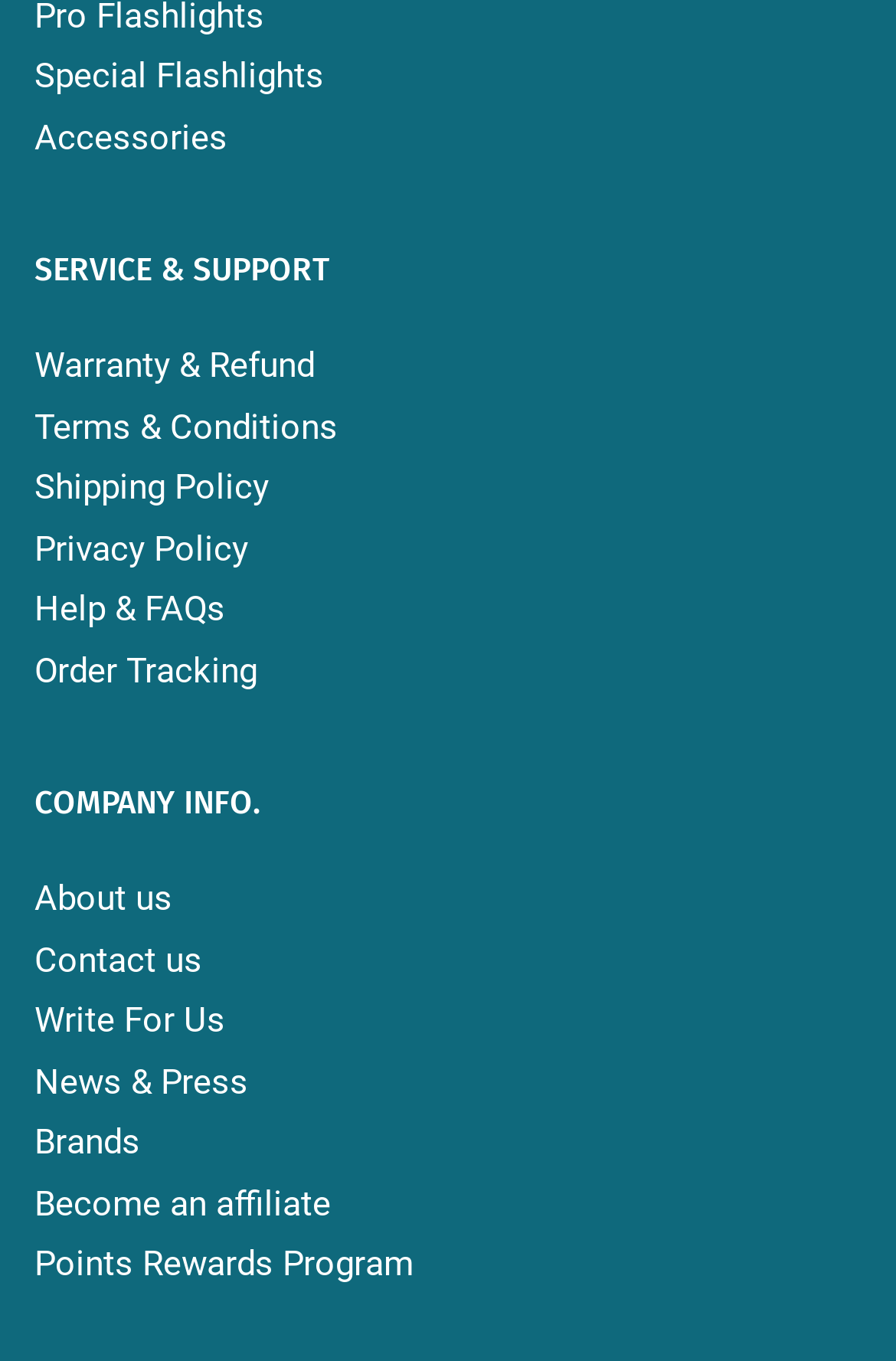What is the purpose of the 'SERVICE & SUPPORT' section?
Provide an in-depth and detailed answer to the question.

The 'SERVICE & SUPPORT' section is a heading that groups several links together, including 'Warranty & Refund', 'Terms & Conditions', and 'Help & FAQs'. This suggests that the purpose of this section is to provide customer support and answer questions that customers may have.